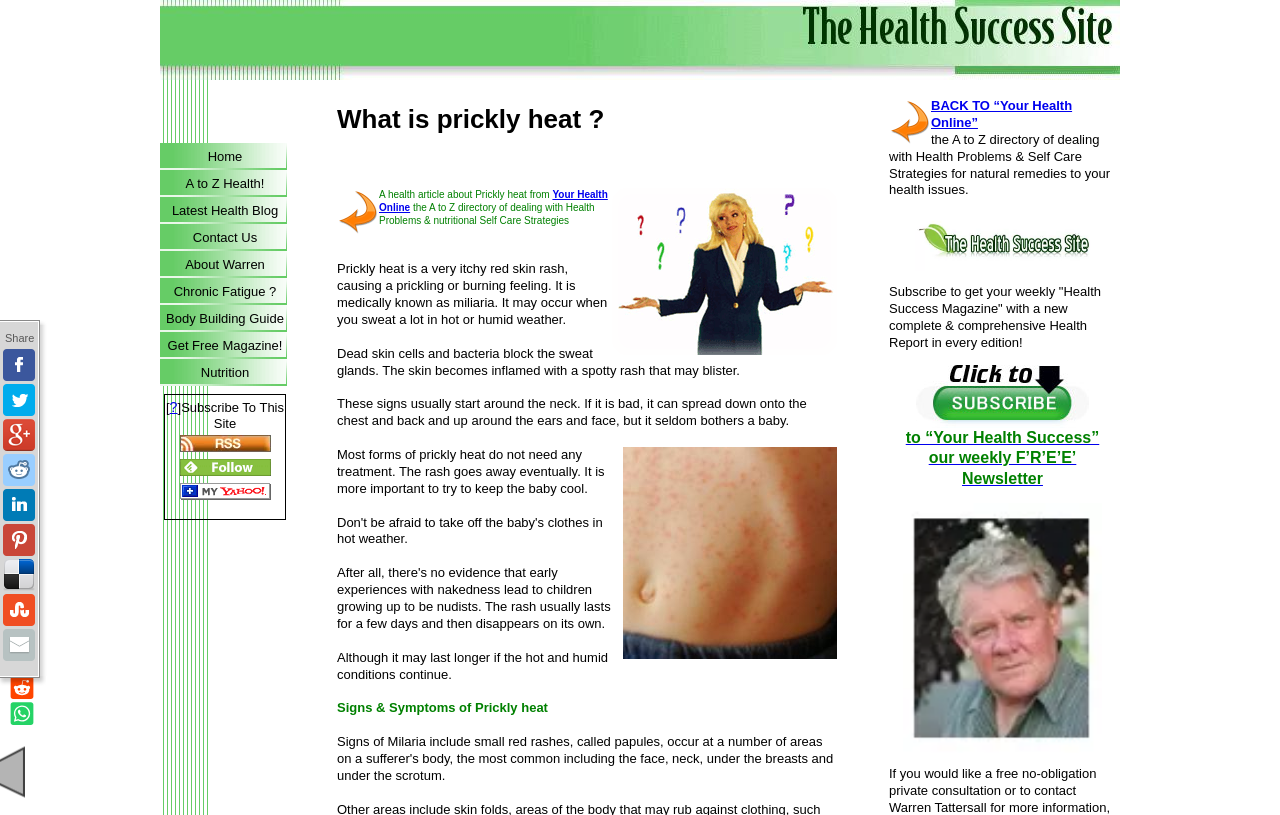Based on the visual content of the image, answer the question thoroughly: What is the name of the health condition described on this webpage?

I determined the answer by reading the heading 'What is prickly heat?' and the subsequent text that describes the symptoms and causes of the condition.